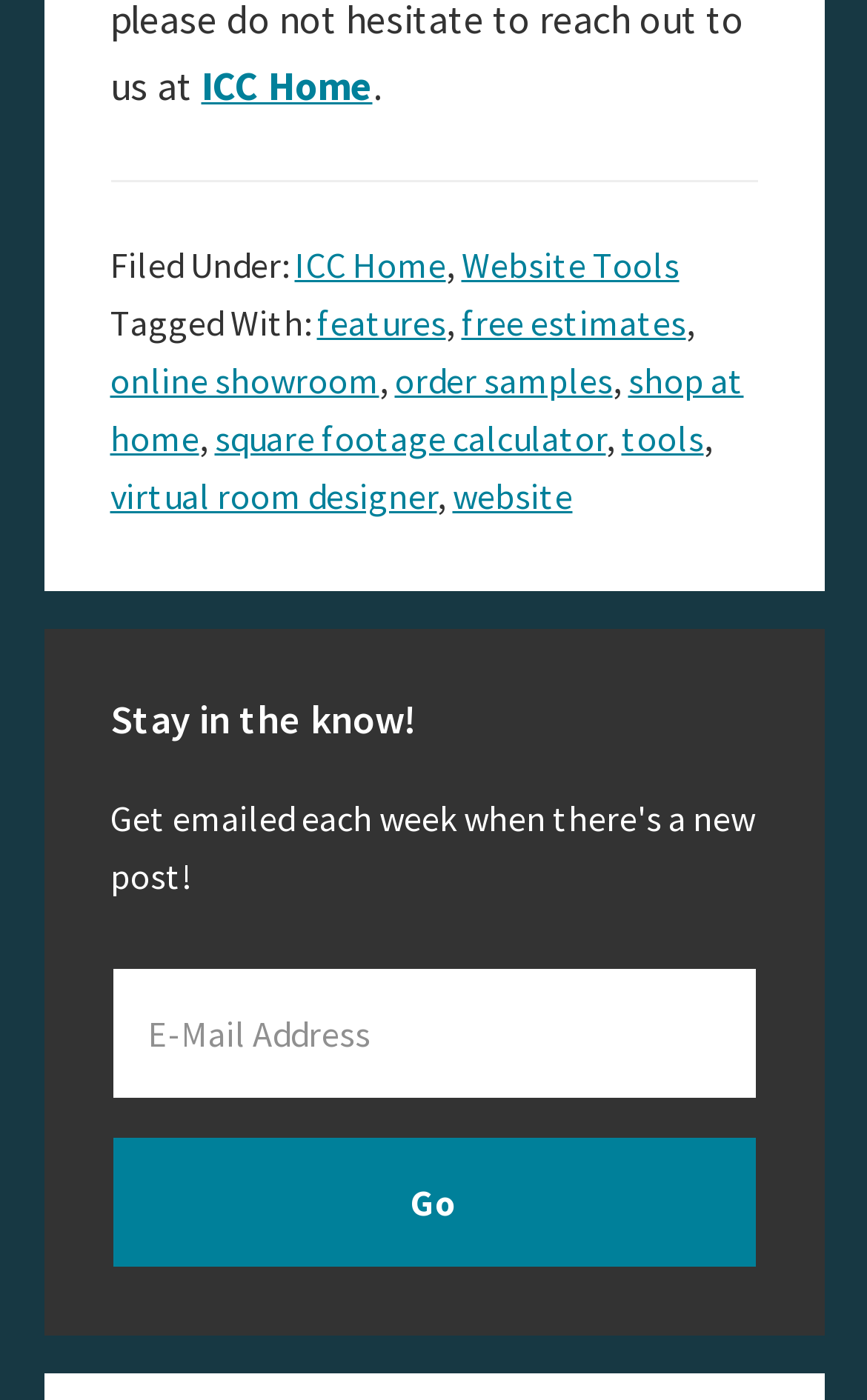Bounding box coordinates are specified in the format (top-left x, top-left y, bottom-right x, bottom-right y). All values are floating point numbers bounded between 0 and 1. Please provide the bounding box coordinate of the region this sentence describes: order samples

[0.455, 0.255, 0.706, 0.287]